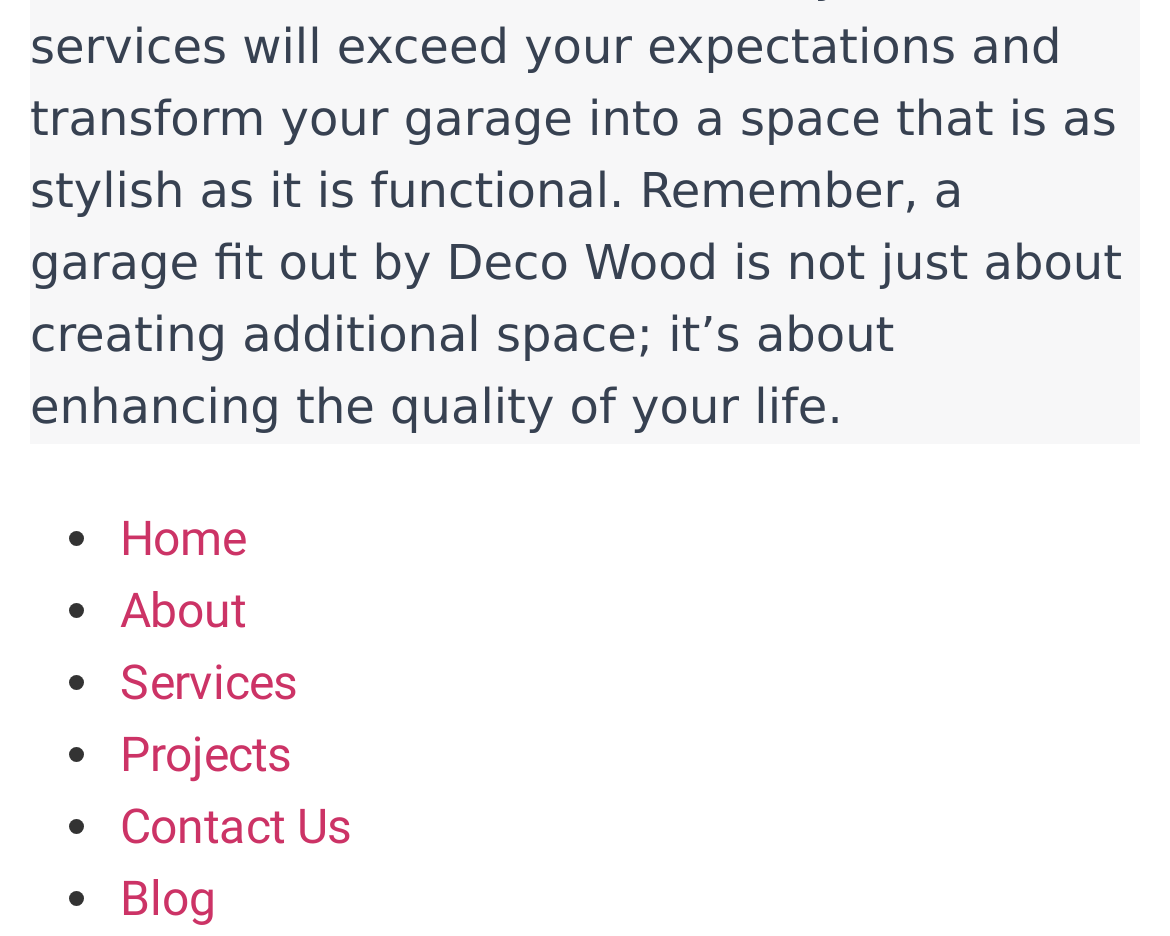What is the second navigation link?
Based on the image, answer the question with as much detail as possible.

I examined the navigation menu and found that the second link is 'About', which is located below the 'Home' link.